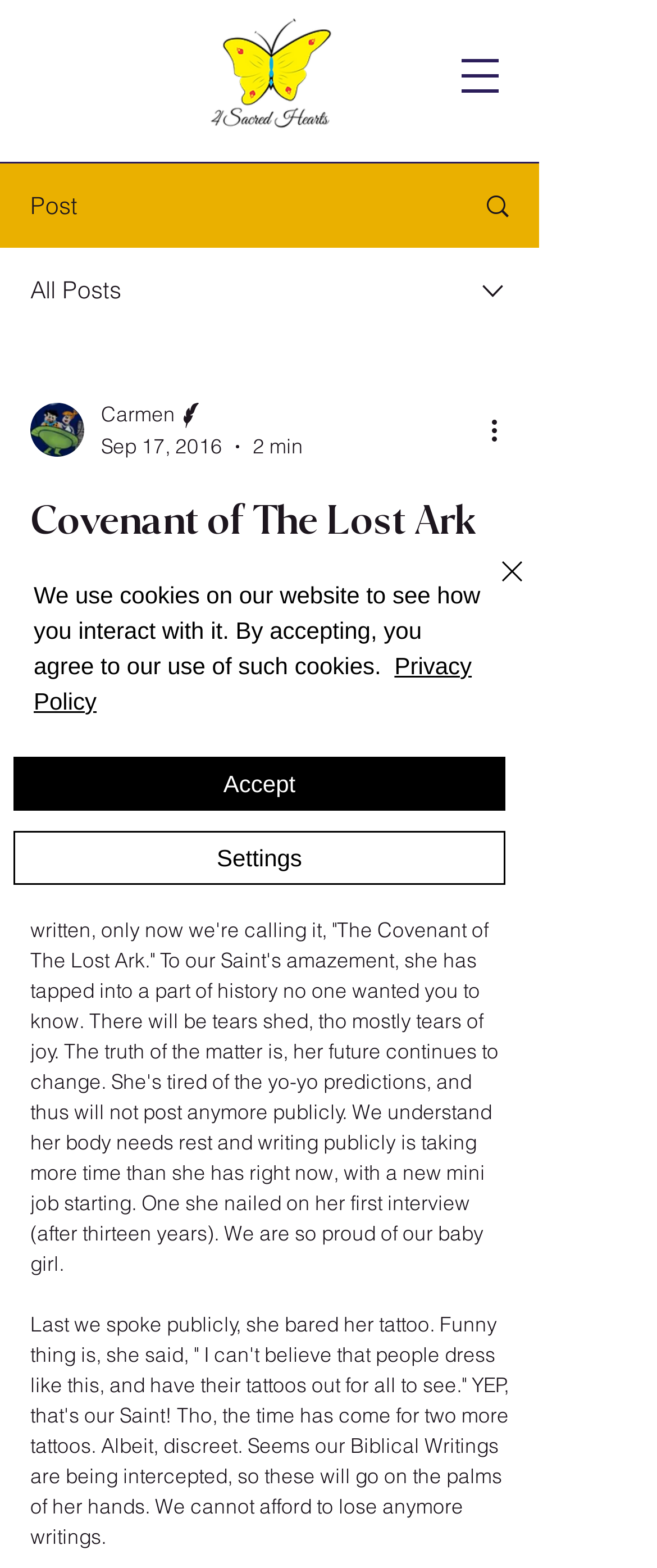Find the bounding box coordinates of the element I should click to carry out the following instruction: "View all posts".

[0.046, 0.175, 0.185, 0.195]